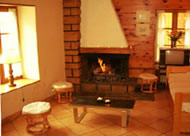What type of paneling is featured in the decor?
Based on the image content, provide your answer in one word or a short phrase.

wooden